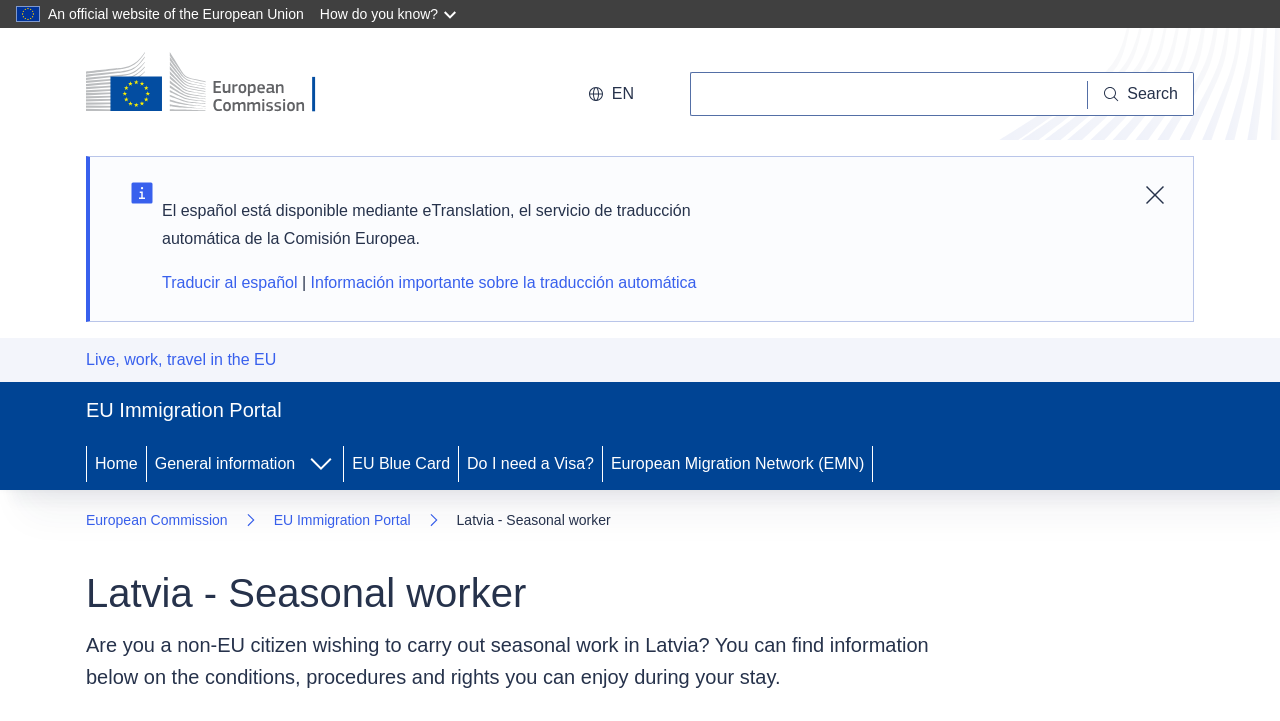Please identify the bounding box coordinates of where to click in order to follow the instruction: "Learn about EU Immigration Portal".

[0.067, 0.553, 0.22, 0.584]